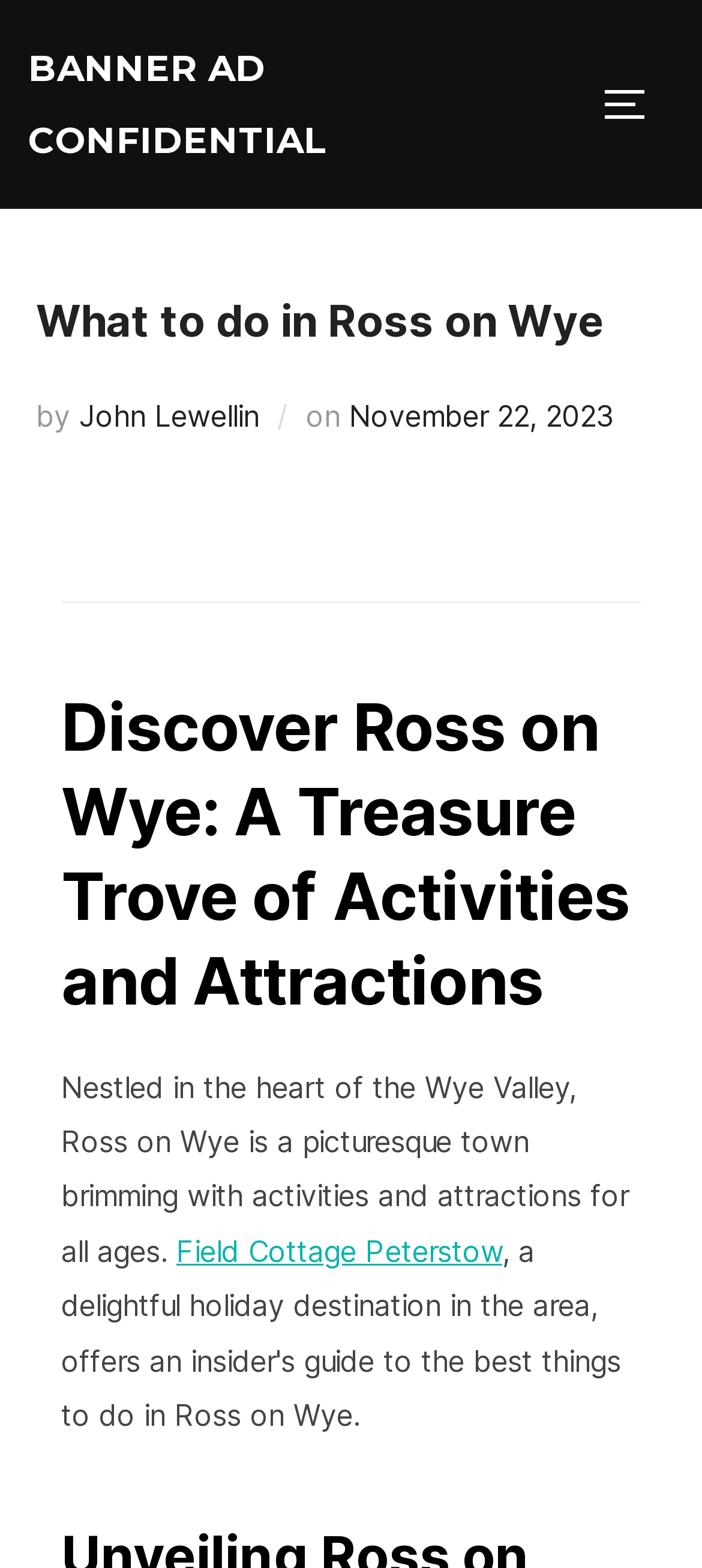Give a succinct answer to this question in a single word or phrase: 
What is the date the article was posted?

November 22, 2023